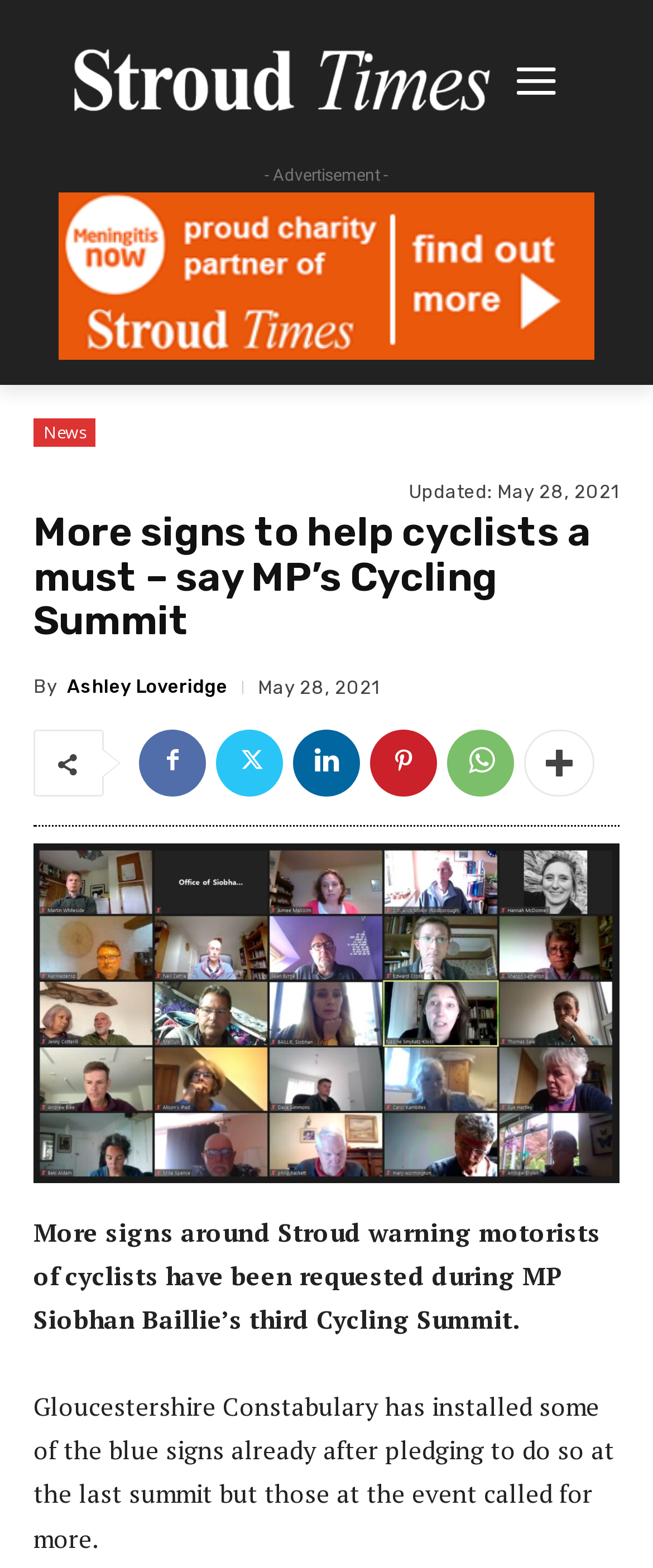Look at the image and write a detailed answer to the question: 
What is the name of the charity mentioned?

I found the answer by looking at the link element with the text 'Meningitis Now is the UK's largest meningitis charity, offering support, funding research and raising awareness.' which is located at the top of the webpage.